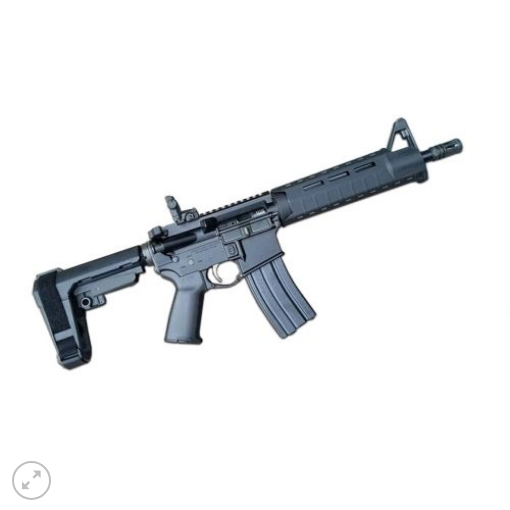What is the purpose of the handguard on the pistol?
Please look at the screenshot and answer using one word or phrase.

versatility for accessories and enhancing grip